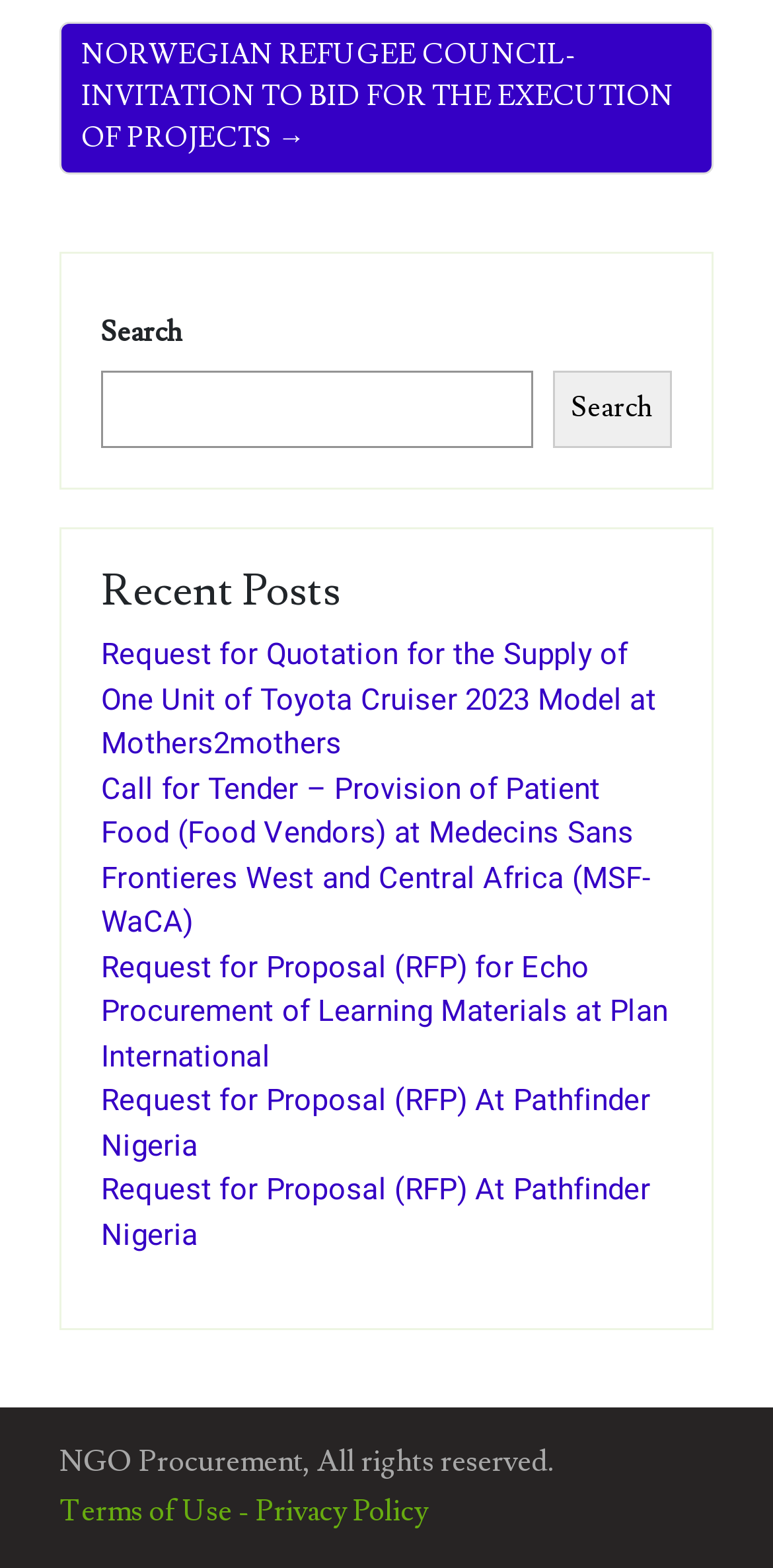Using details from the image, please answer the following question comprehensively:
What type of content is listed below the 'Recent Posts' heading?

The 'Recent Posts' heading is followed by a list of links, each describing a project bid or request for quotation/proposal from various organizations, such as Mothers2mothers, Medecins Sans Frontieres, and Plan International.